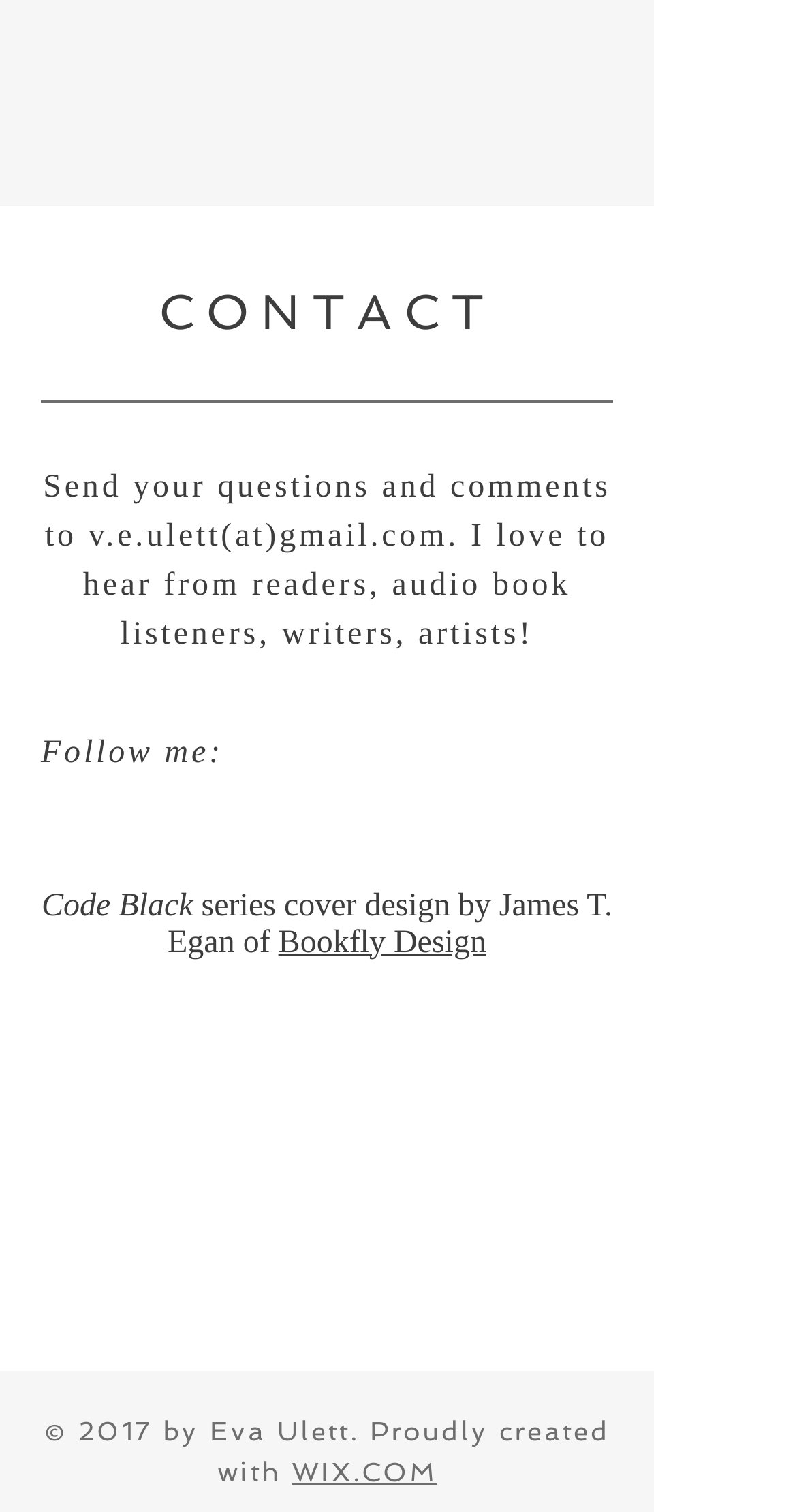Who designed the series cover?
Based on the image content, provide your answer in one word or a short phrase.

James T. Egan